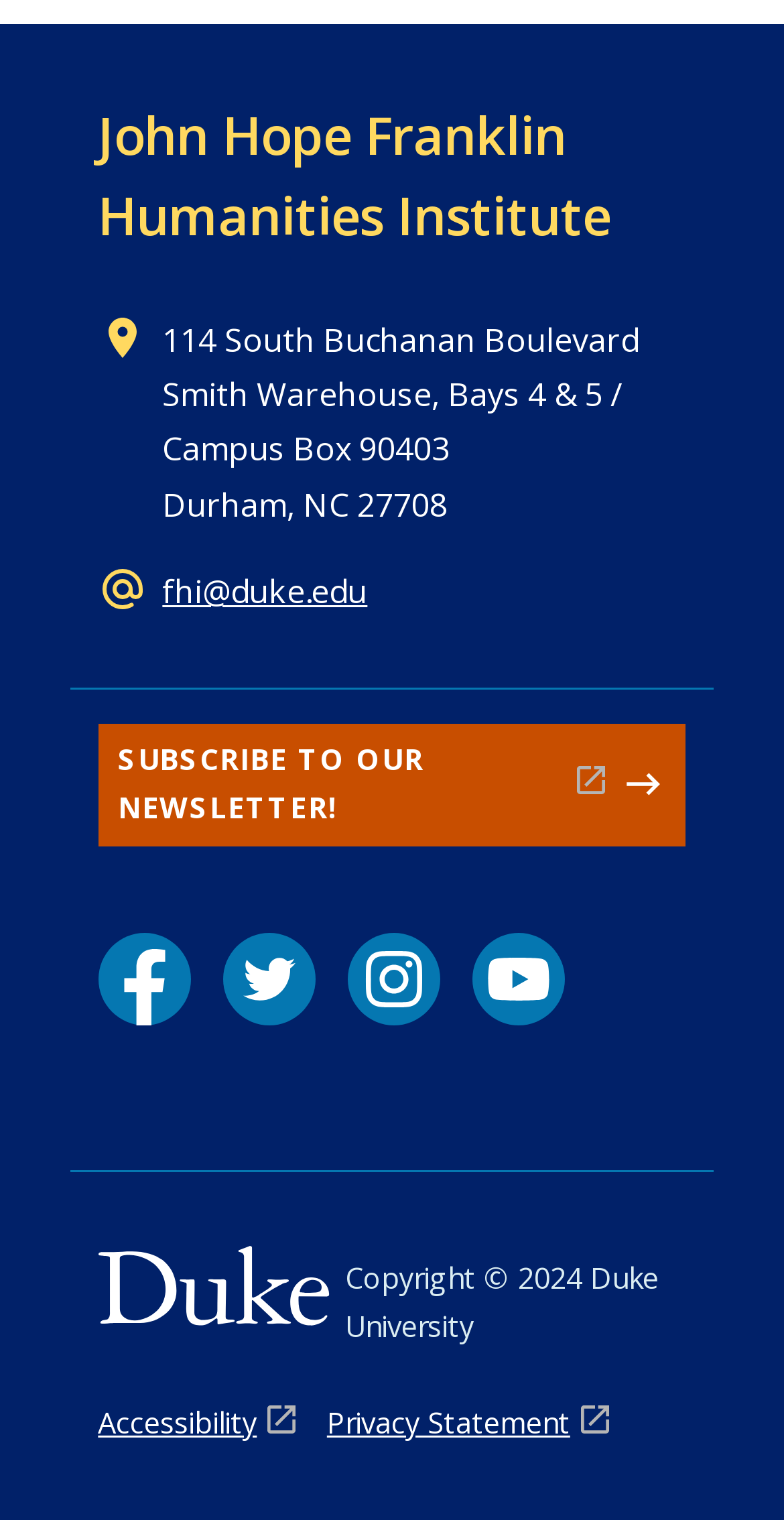Kindly determine the bounding box coordinates for the area that needs to be clicked to execute this instruction: "Explore stocks".

None